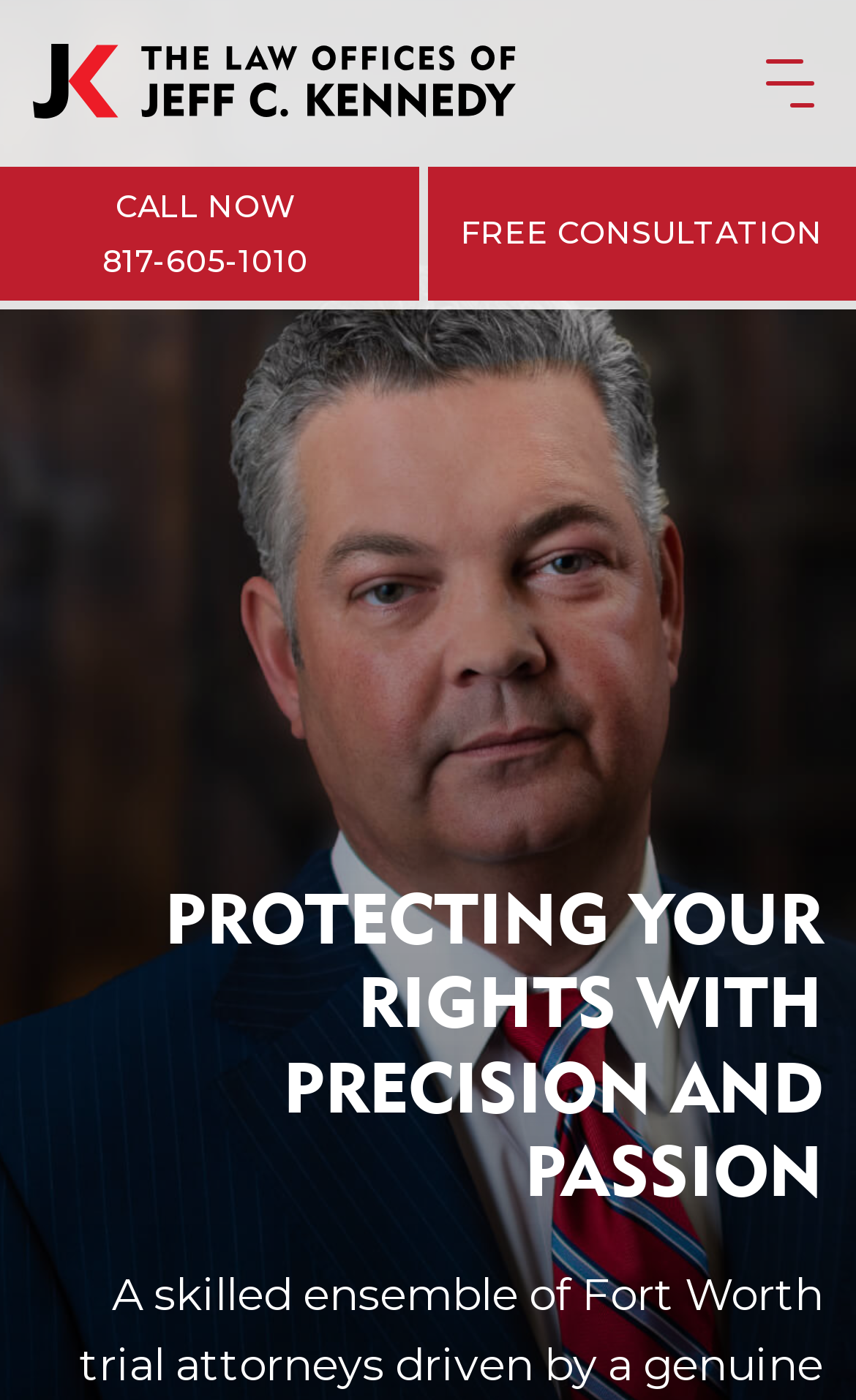Predict the bounding box for the UI component with the following description: "Free Consultation".

[0.5, 0.119, 1.0, 0.215]